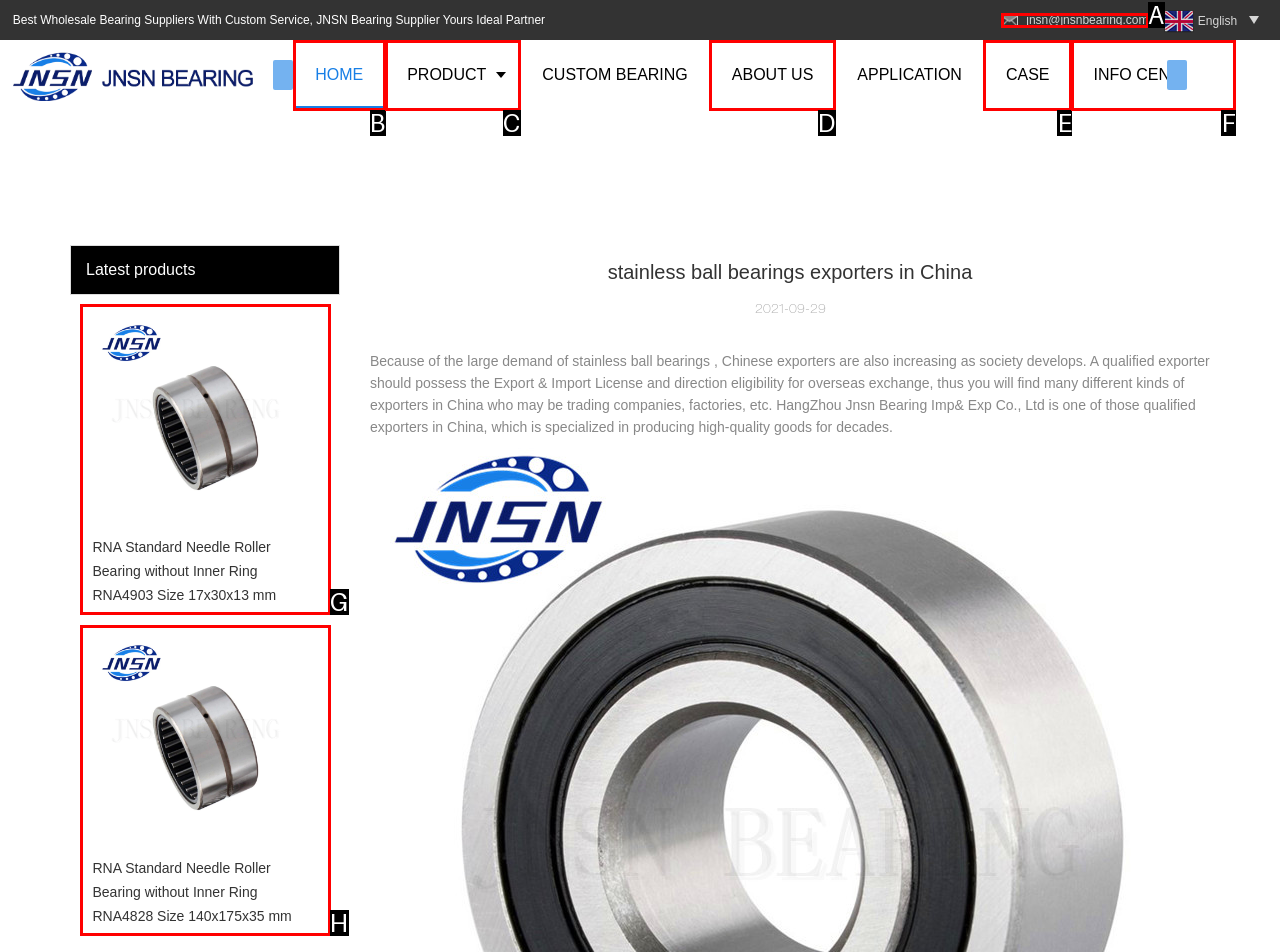Tell me which one HTML element best matches the description: ABOUT US Answer with the option's letter from the given choices directly.

D